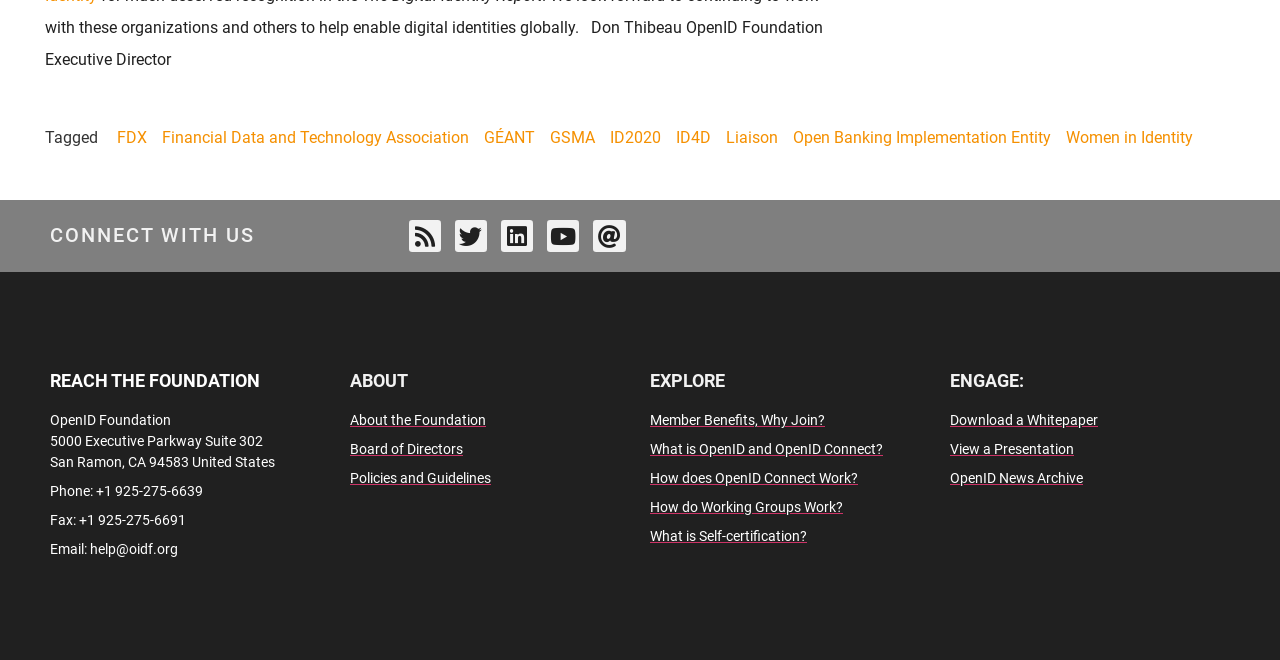Use a single word or phrase to respond to the question:
What is the phone number of the foundation?

+1 925-275-6639